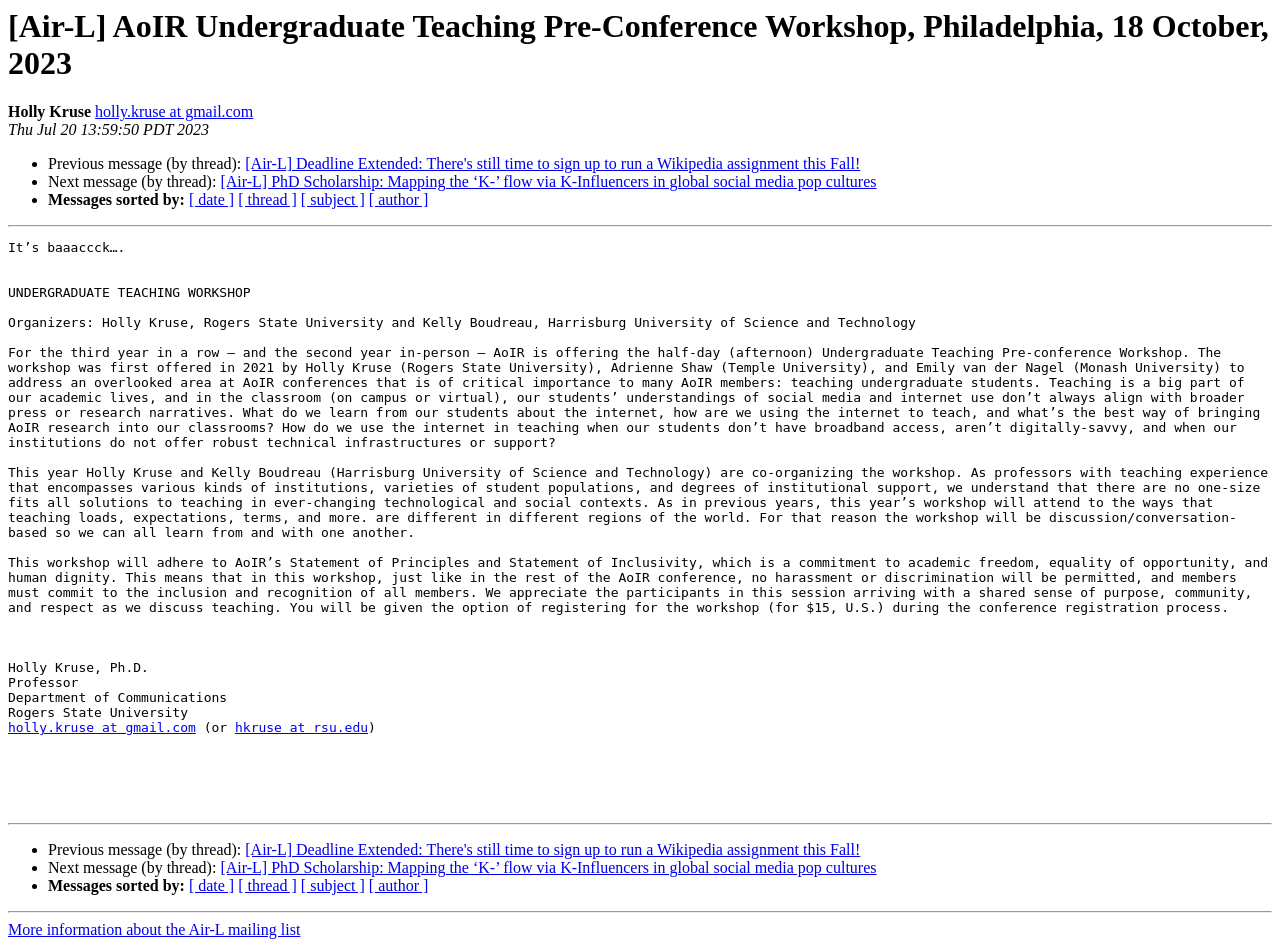Please identify the bounding box coordinates of the element's region that I should click in order to complete the following instruction: "Sort messages by date". The bounding box coordinates consist of four float numbers between 0 and 1, i.e., [left, top, right, bottom].

[0.148, 0.203, 0.183, 0.221]